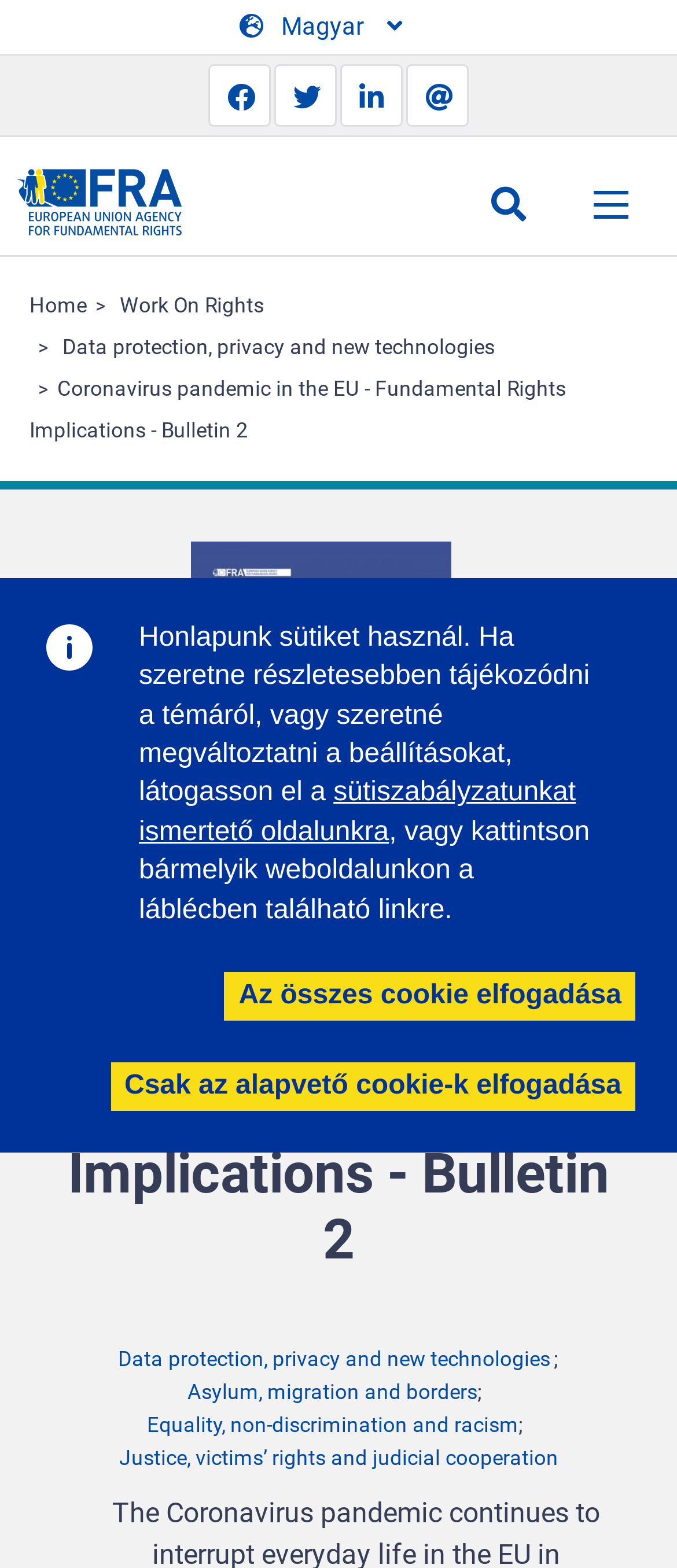Please identify the bounding box coordinates of the region to click in order to complete the task: "Go to the 'Home' page". The coordinates must be four float numbers between 0 and 1, specified as [left, top, right, bottom].

[0.021, 0.107, 0.277, 0.154]